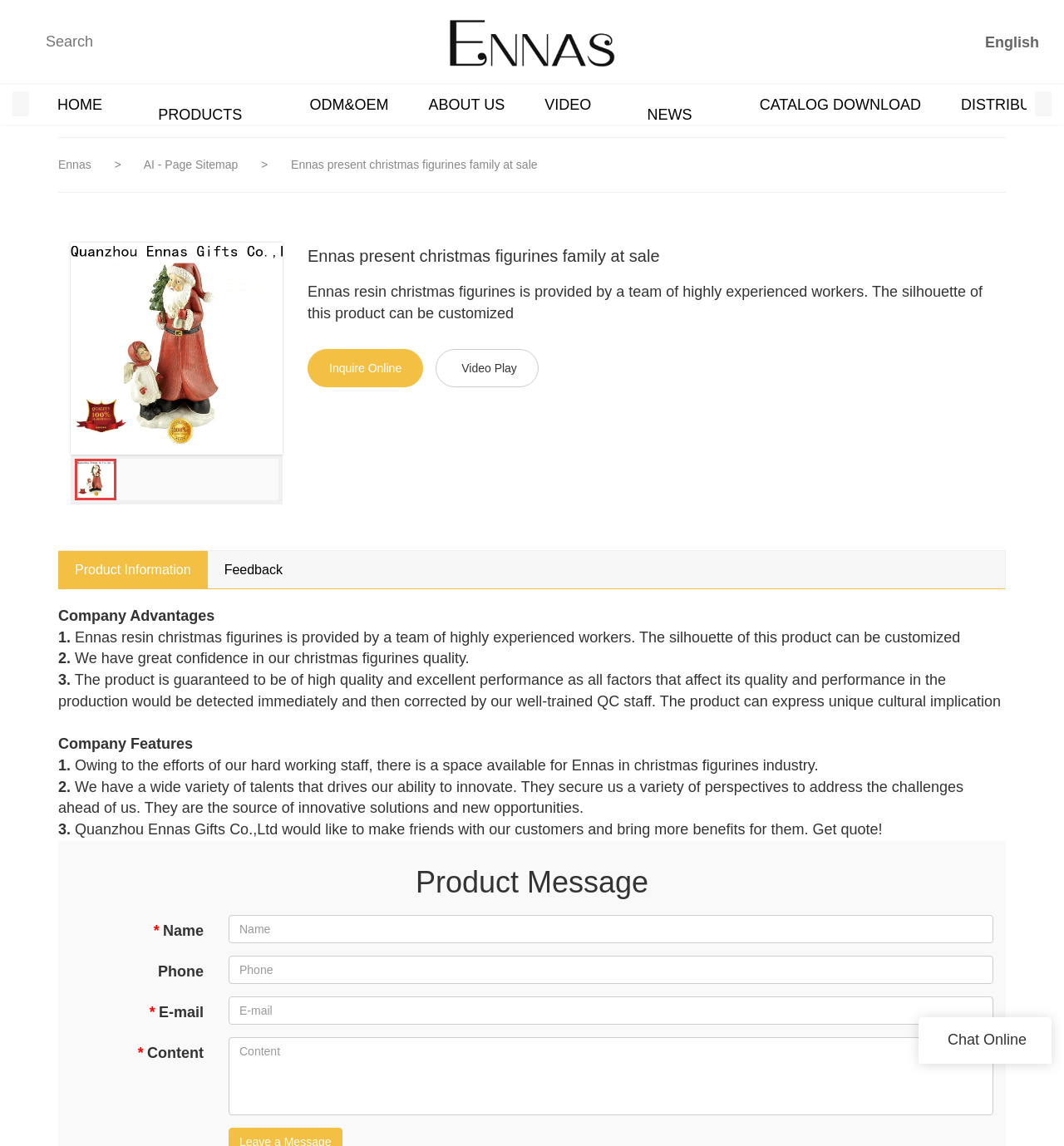Provide the text content of the webpage's main heading.

Ennas present christmas figurines family at sale